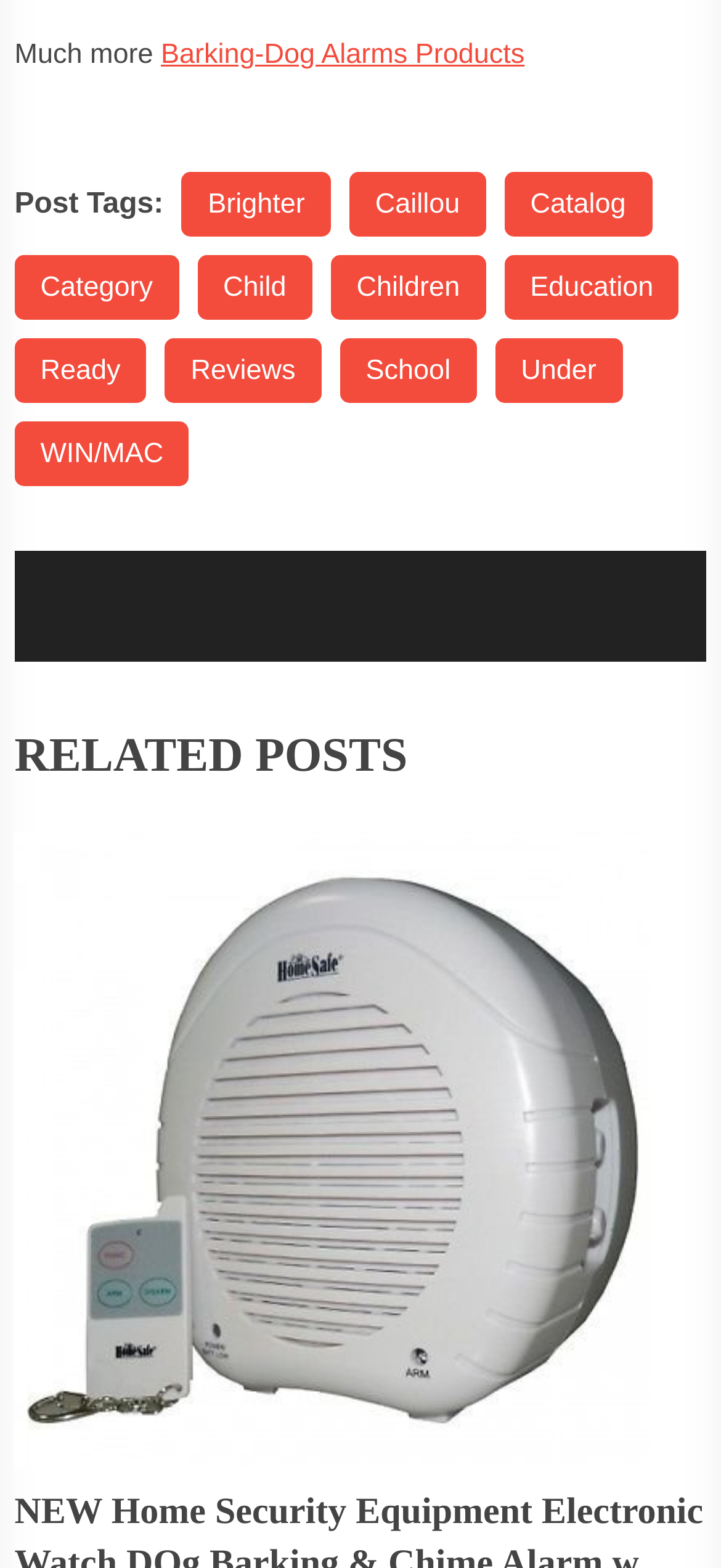How many post tags are listed?
Based on the image, respond with a single word or phrase.

9